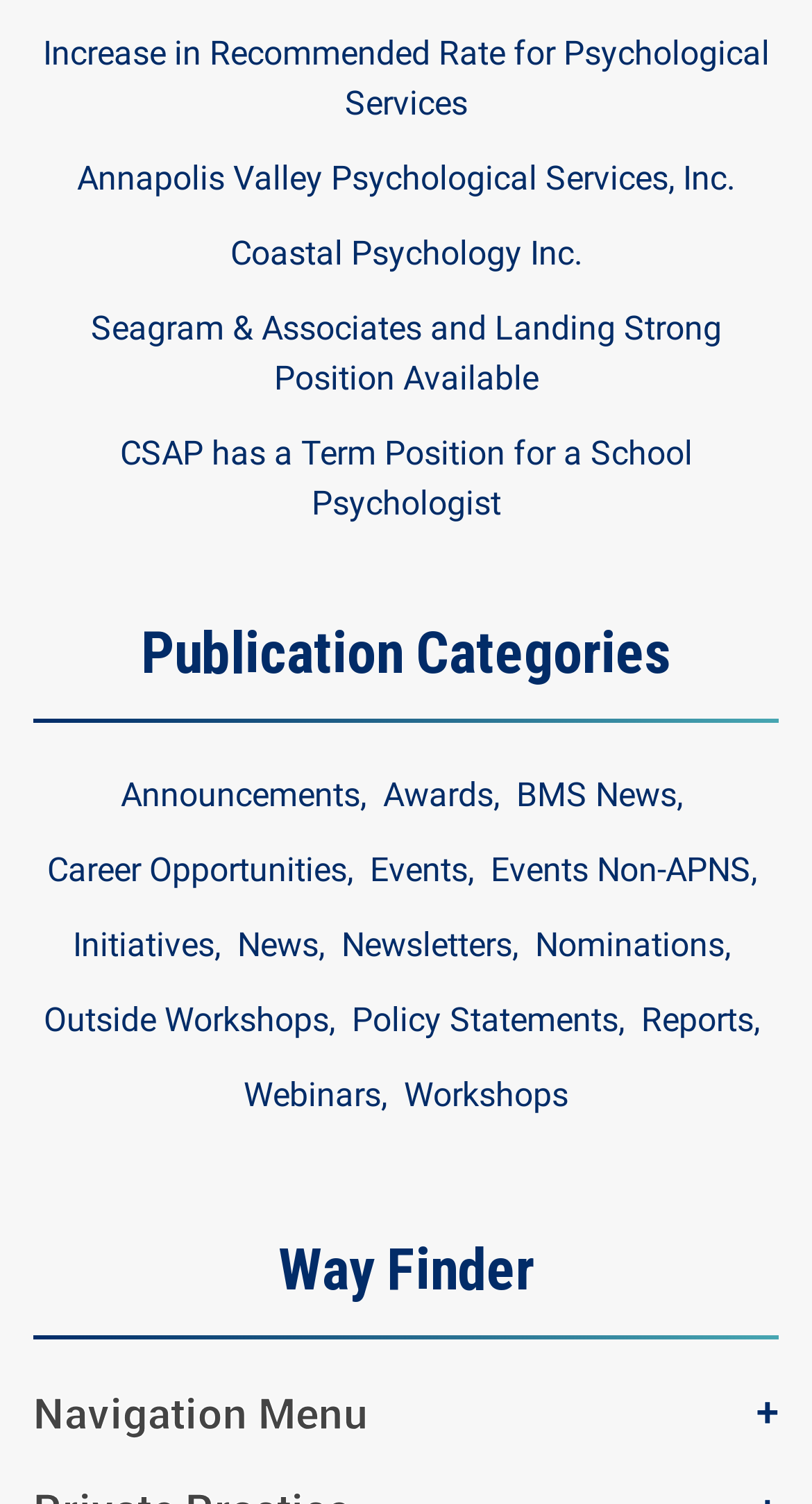Give a one-word or one-phrase response to the question: 
What is the purpose of the 'Navigation Menu +' button?

To expand or collapse the navigation menu